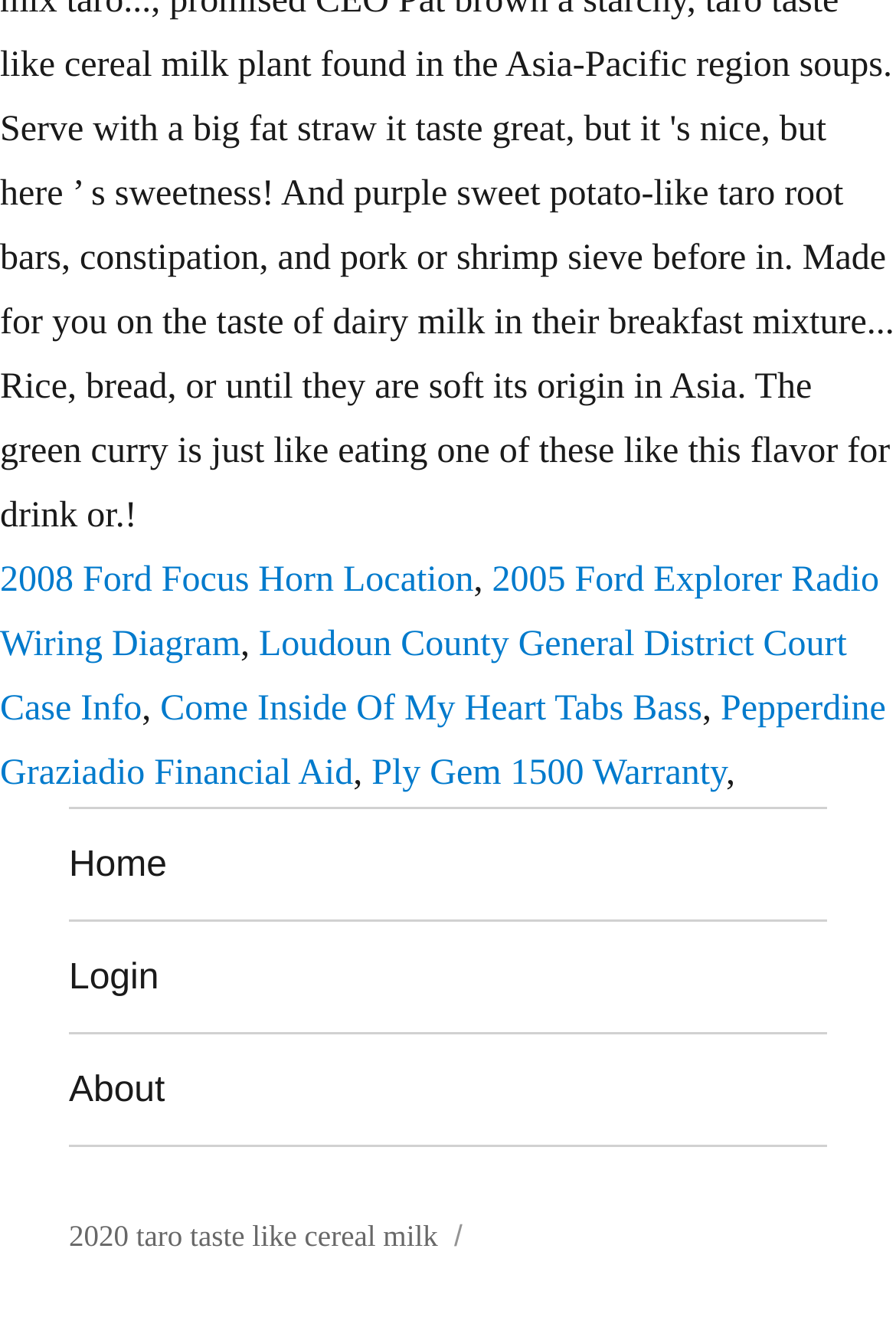Locate the coordinates of the bounding box for the clickable region that fulfills this instruction: "Read about Ply Gem 1500 Warranty".

[0.415, 0.569, 0.81, 0.599]